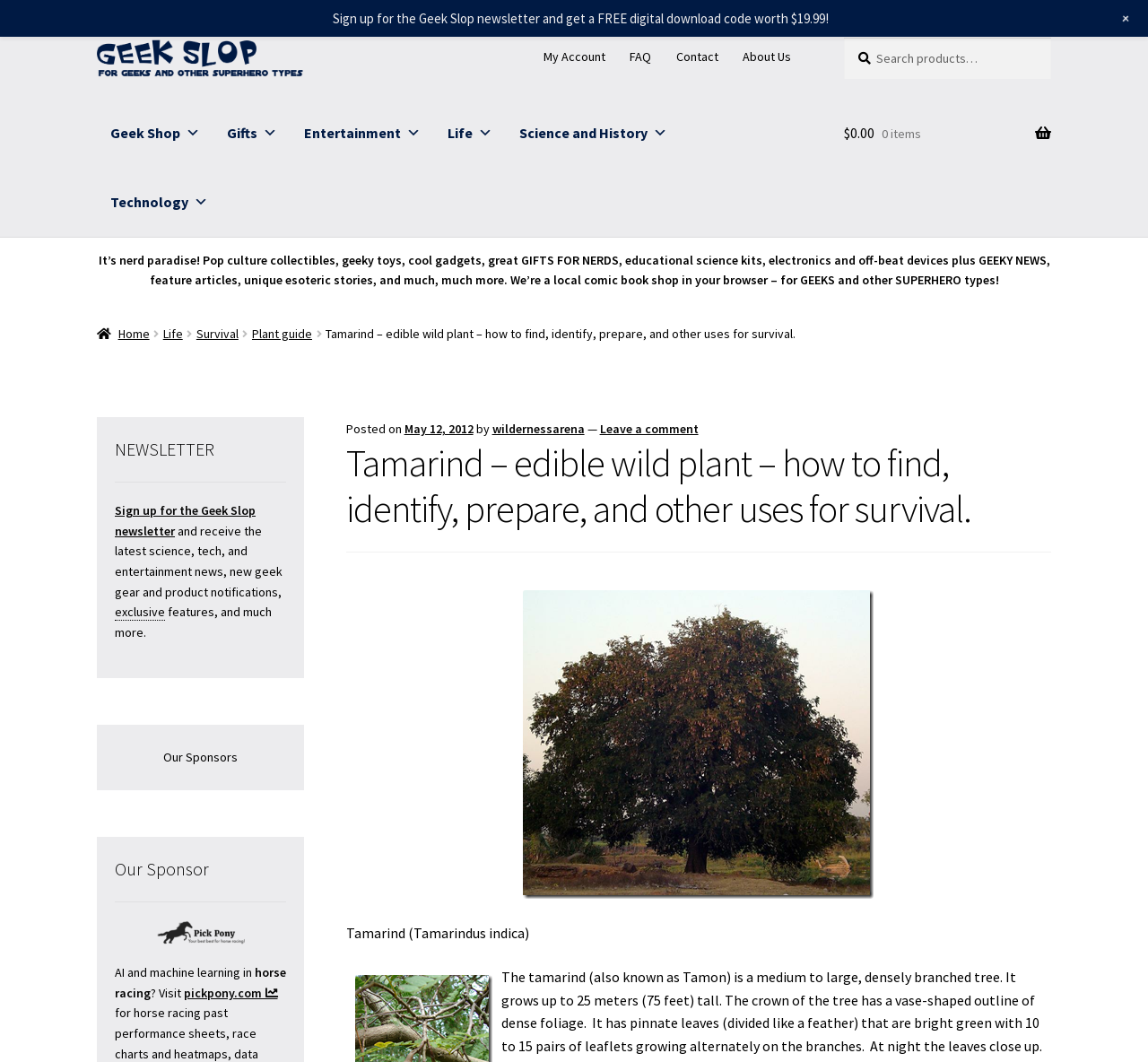Using the description "May 12, 2012May 29, 2023", predict the bounding box of the relevant HTML element.

[0.352, 0.396, 0.412, 0.412]